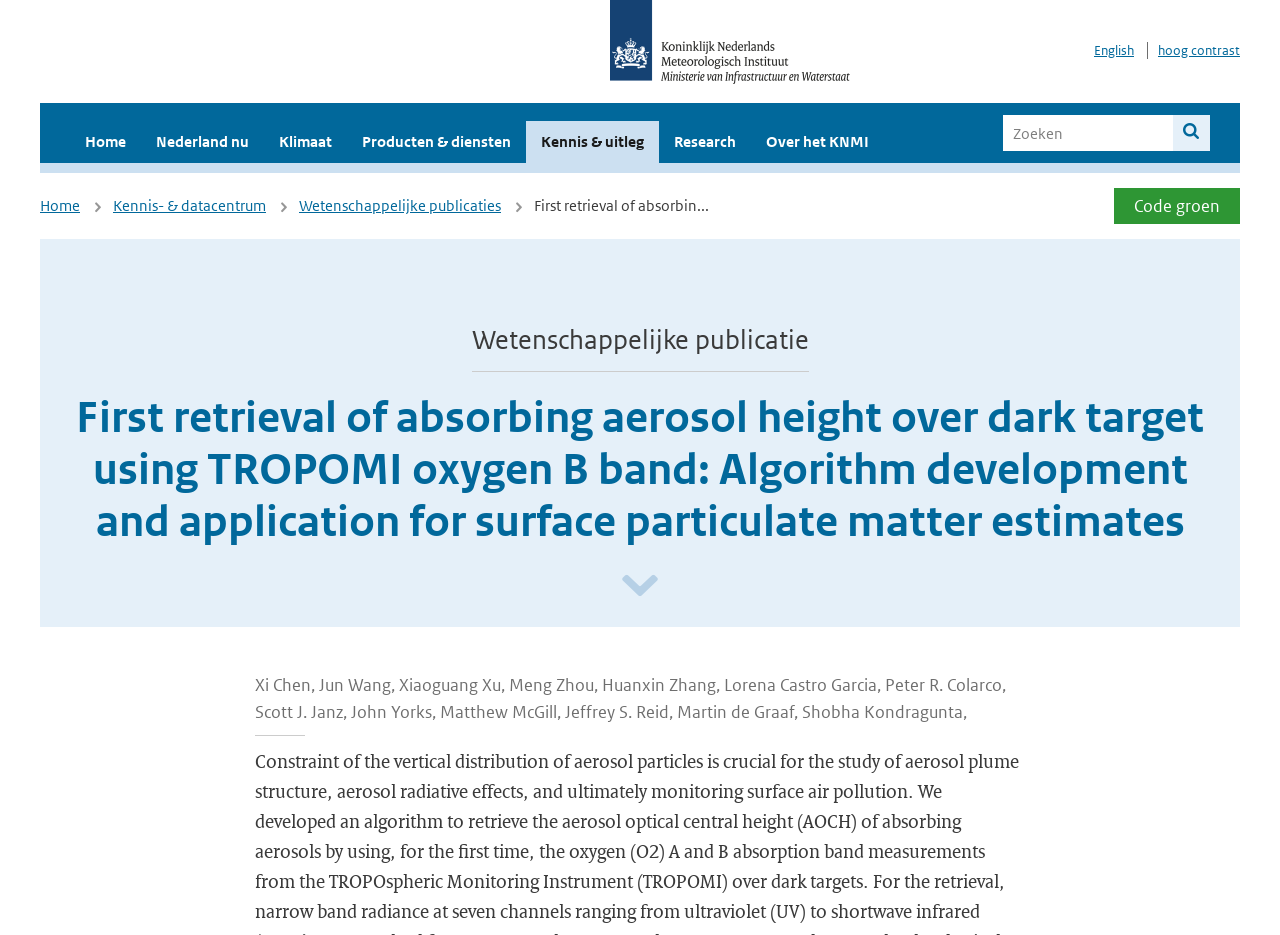Locate the bounding box coordinates of the element you need to click to accomplish the task described by this instruction: "Read the publication by Xi Chen et al.".

[0.199, 0.721, 0.786, 0.774]